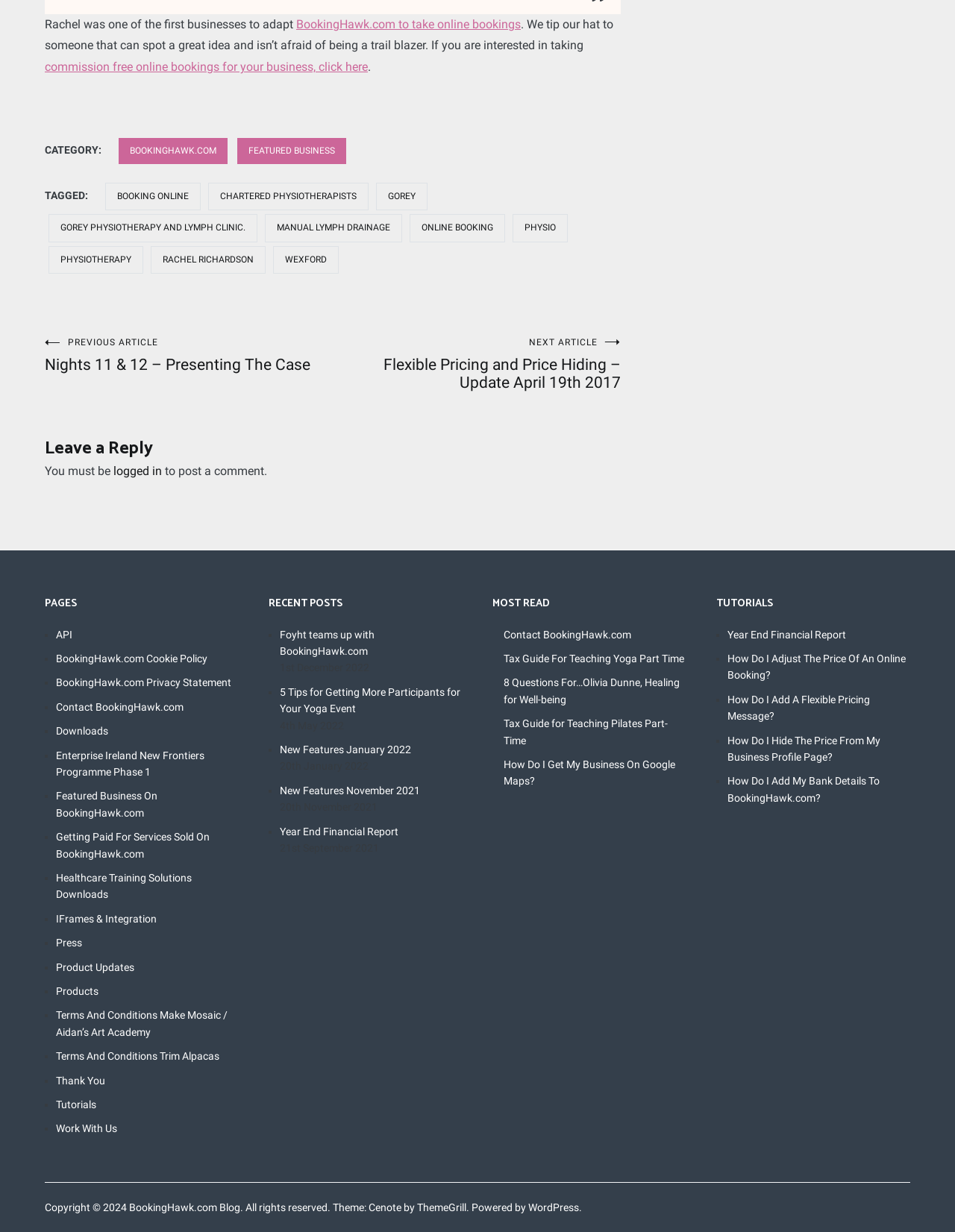Determine the bounding box coordinates of the section I need to click to execute the following instruction: "leave a reply". Provide the coordinates as four float numbers between 0 and 1, i.e., [left, top, right, bottom].

[0.047, 0.354, 0.65, 0.374]